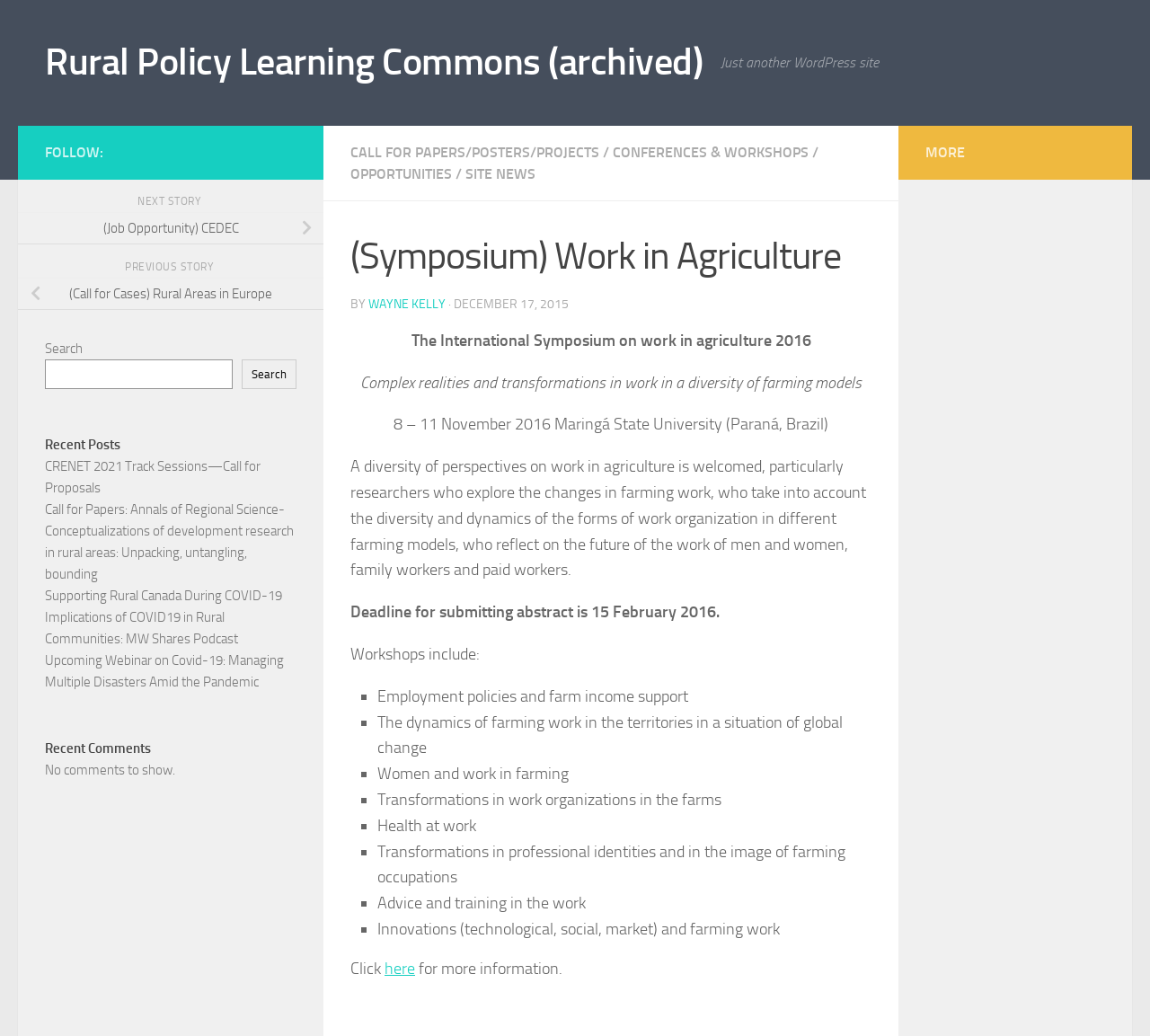Locate the bounding box coordinates of the area where you should click to accomplish the instruction: "Click on 'CALL FOR PAPERS/POSTERS/PROJECTS'".

[0.305, 0.139, 0.521, 0.155]